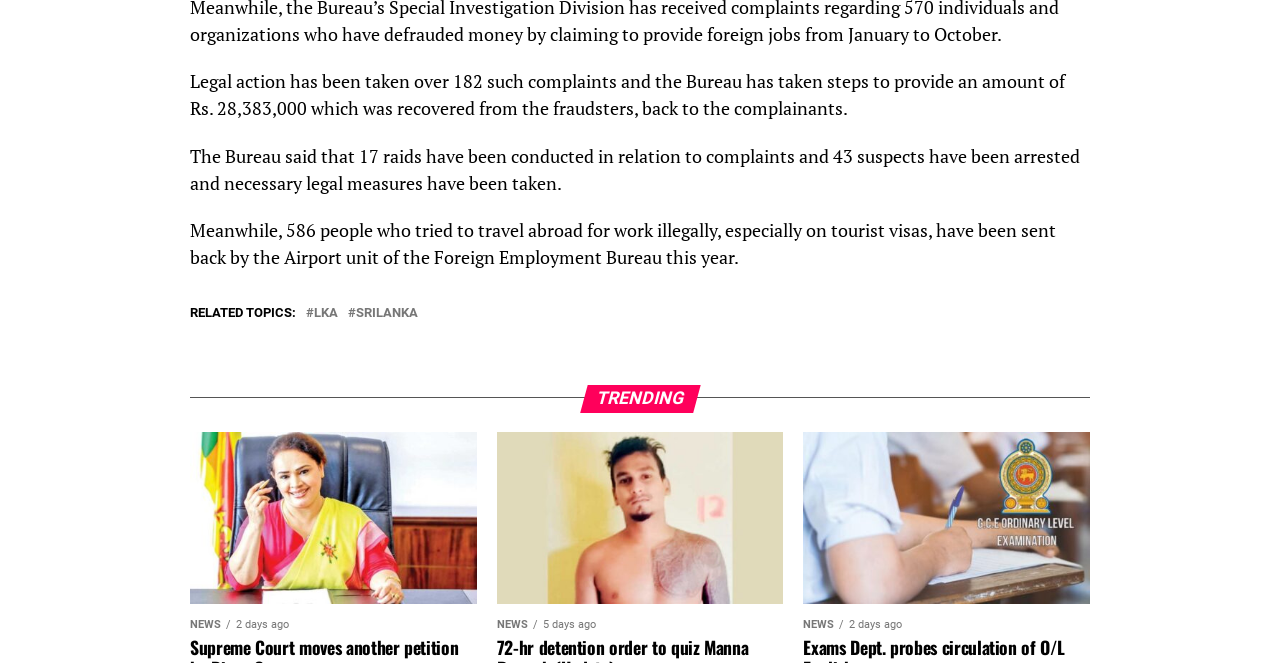What is the topic related to? Look at the image and give a one-word or short phrase answer.

LKA or SRILANKA